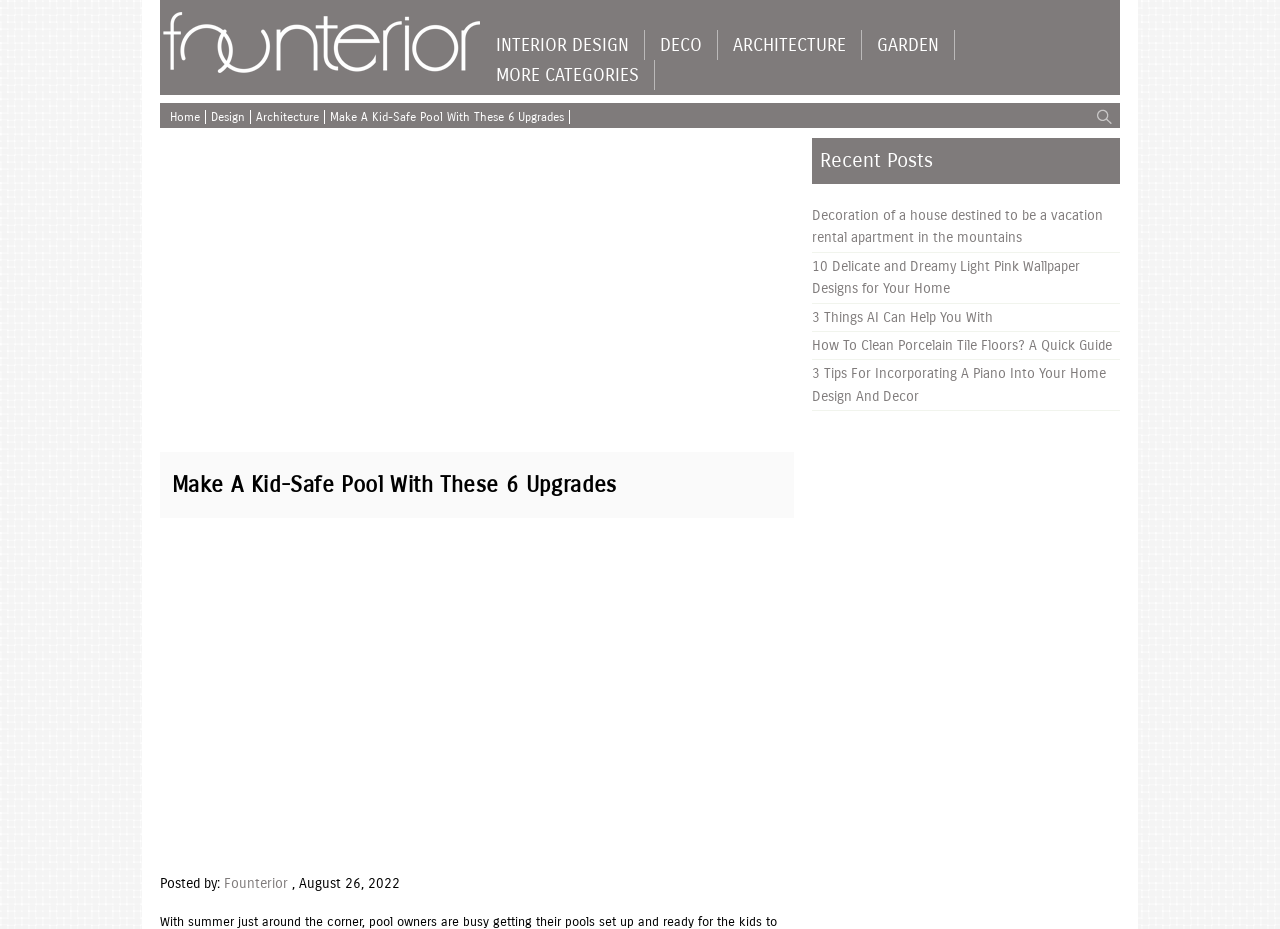Indicate the bounding box coordinates of the element that needs to be clicked to satisfy the following instruction: "Click on the Founterior logo". The coordinates should be four float numbers between 0 and 1, i.e., [left, top, right, bottom].

[0.127, 0.065, 0.376, 0.083]